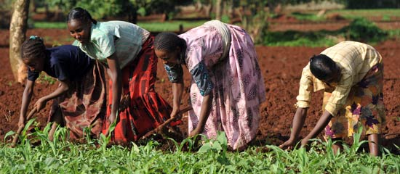Observe the image and answer the following question in detail: What is the attire of the women?

The women in the image are dressed in colorful traditional attire, which highlights their cultural identity and adds to the overall rural setting of the image.